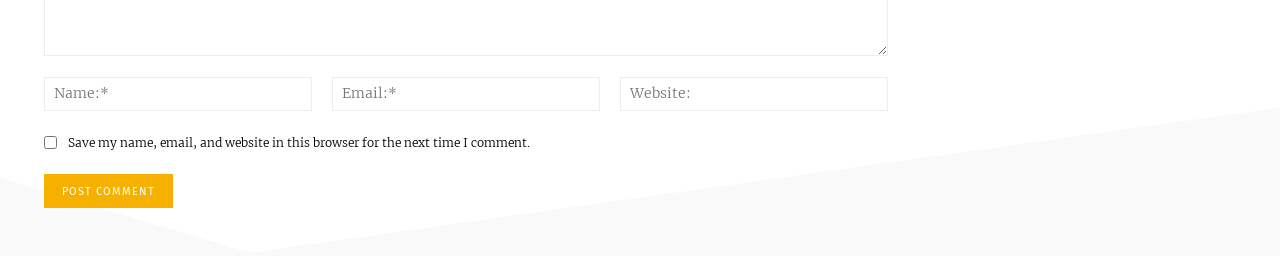Give a one-word or short phrase answer to this question: 
What is the color of the 'POST COMMENT' button?

Orange